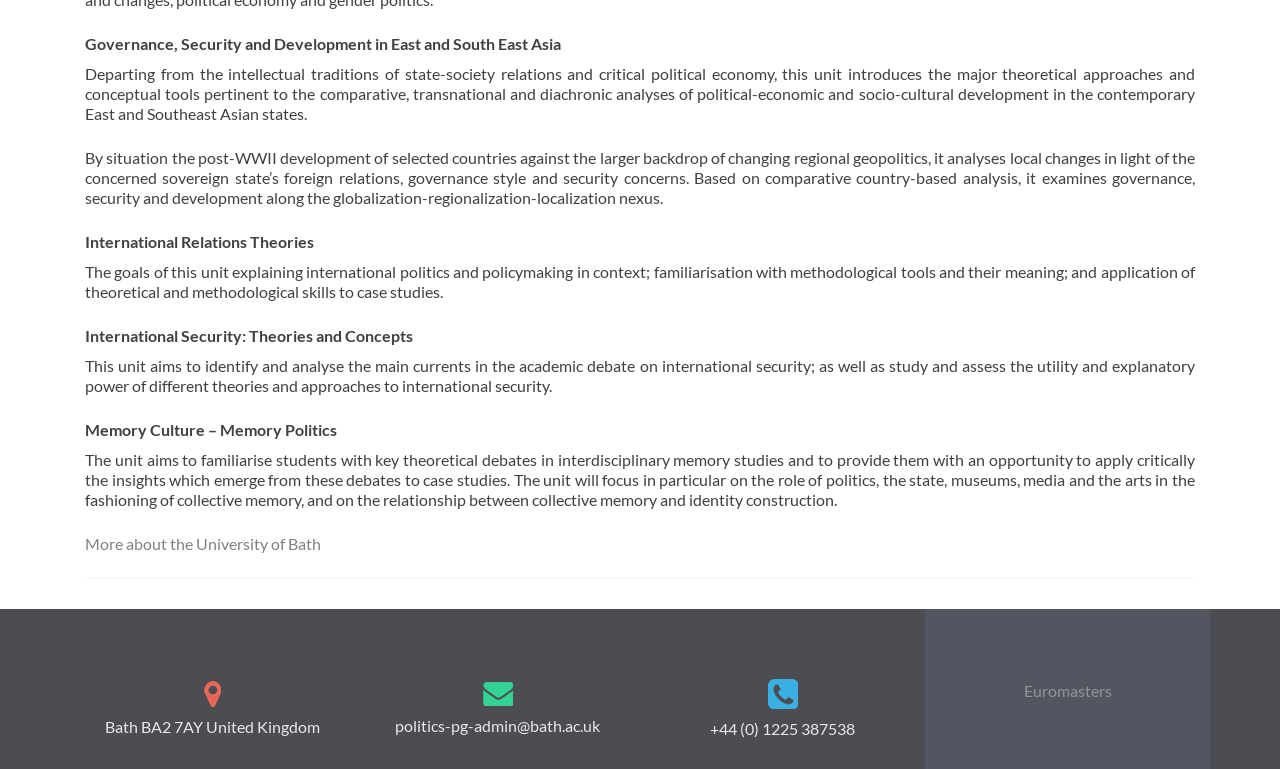Determine the bounding box coordinates for the HTML element mentioned in the following description: "politics-pg-admin@bath.ac.uk". The coordinates should be a list of four floats ranging from 0 to 1, represented as [left, top, right, bottom].

[0.309, 0.931, 0.469, 0.956]